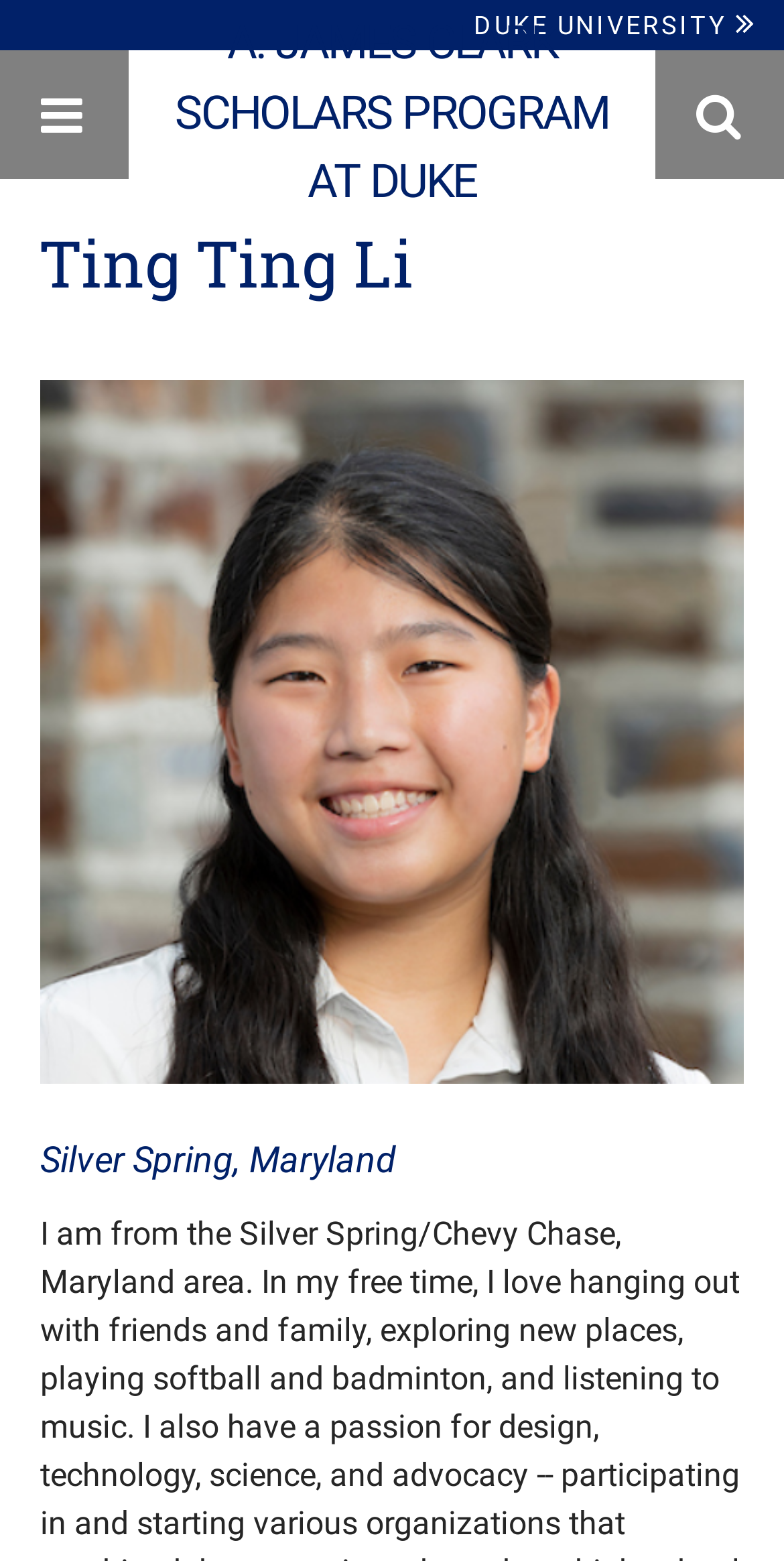Given the element description About Hermanus, predict the bounding box coordinates for the UI element in the webpage screenshot. The format should be (top-left x, top-left y, bottom-right x, bottom-right y), and the values should be between 0 and 1.

None